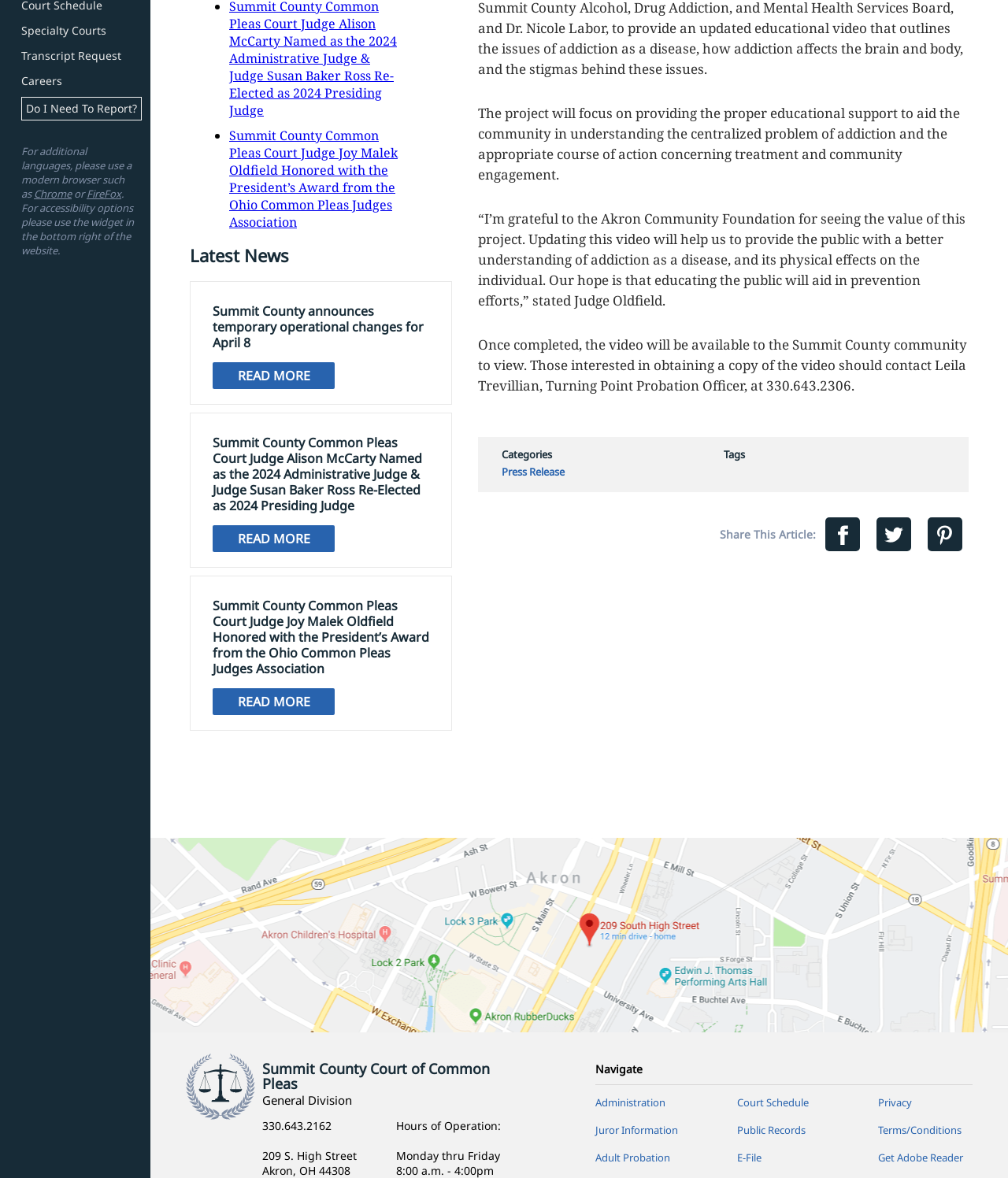Using the provided element description: "parent_node: Share This Article:", identify the bounding box coordinates. The coordinates should be four floats between 0 and 1 in the order [left, top, right, bottom].

[0.92, 0.439, 0.954, 0.468]